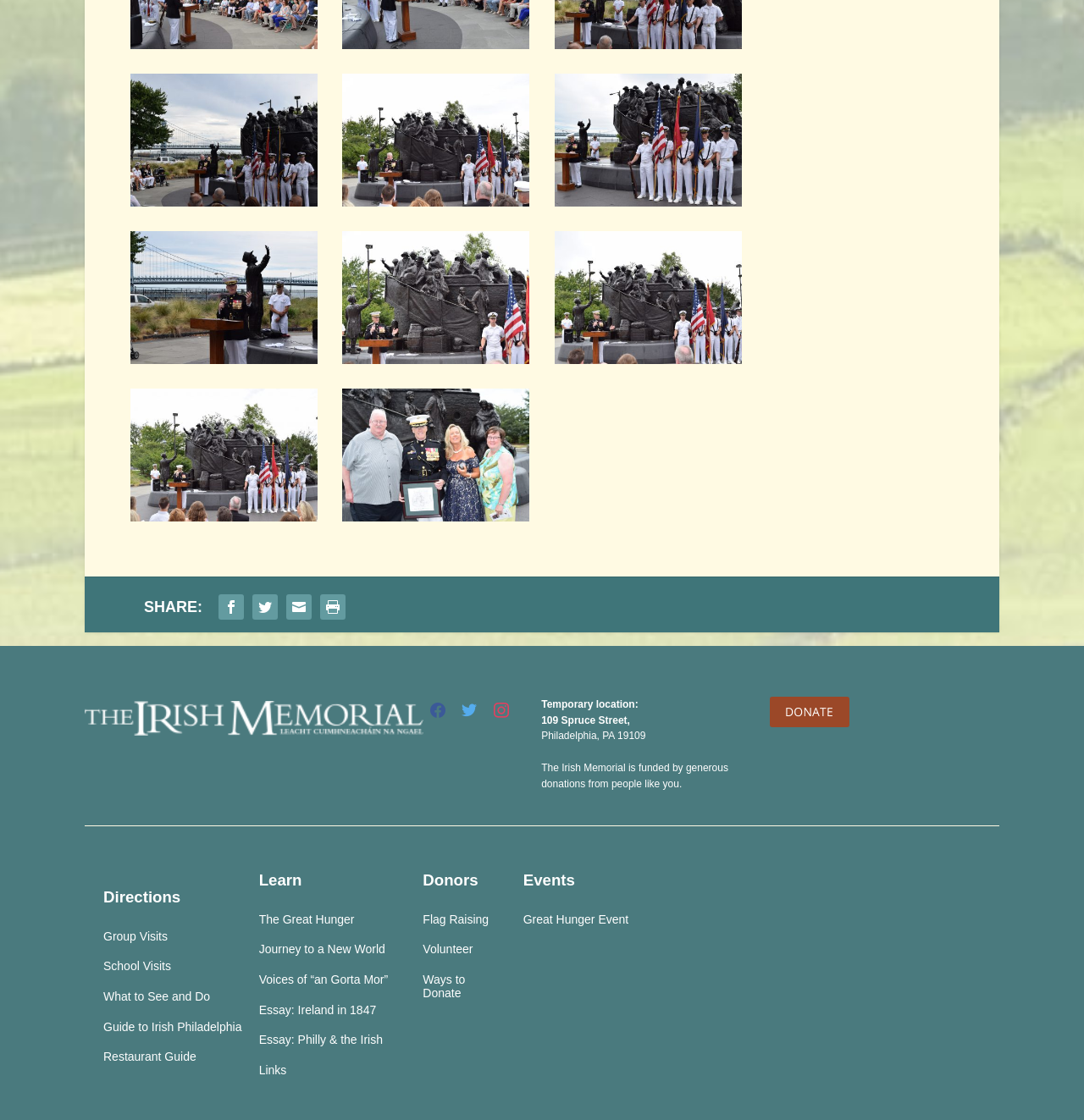Please identify the bounding box coordinates of the element on the webpage that should be clicked to follow this instruction: "Share on Facebook". The bounding box coordinates should be given as four float numbers between 0 and 1, formatted as [left, top, right, bottom].

[0.198, 0.527, 0.229, 0.557]